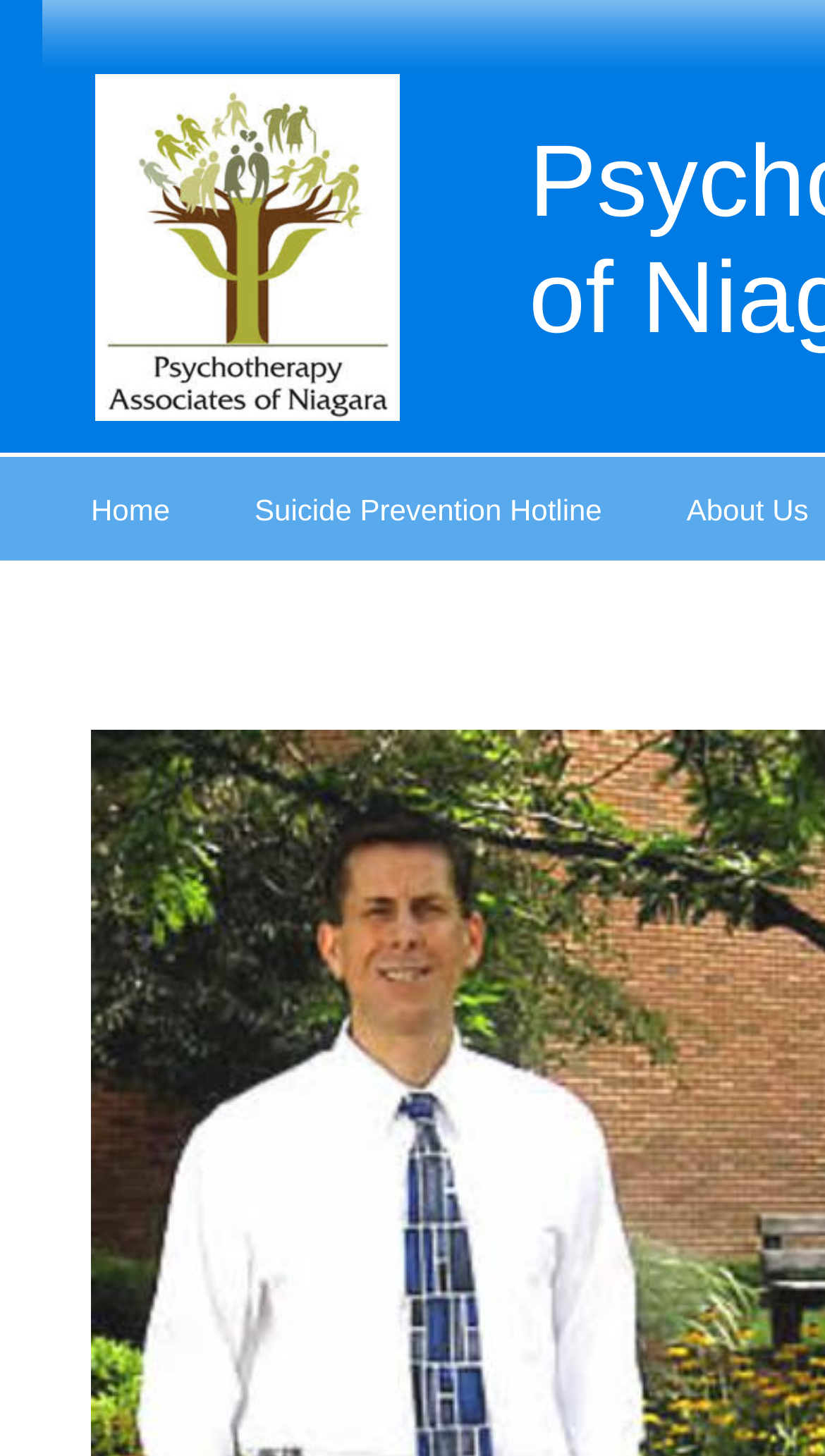How many images are associated with 'Suicide Prevention Hotline'?
Use the image to answer the question with a single word or phrase.

3